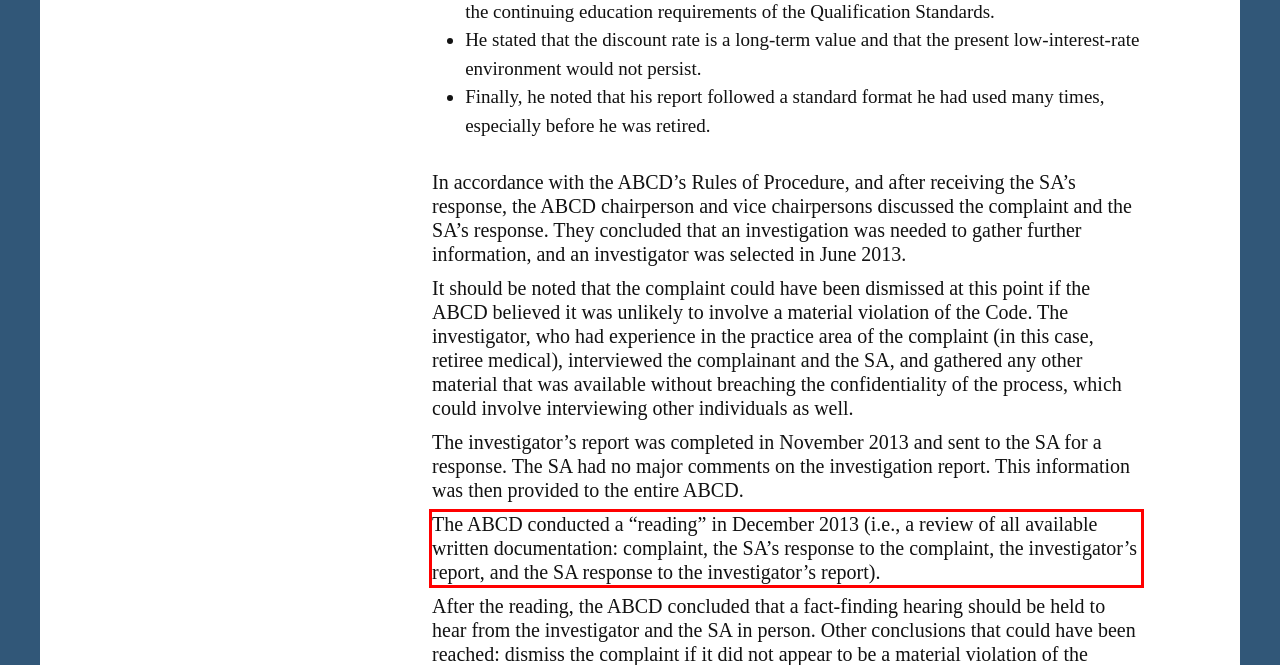By examining the provided screenshot of a webpage, recognize the text within the red bounding box and generate its text content.

The ABCD conducted a “reading” in December 2013 (i.e., a review of all available written documentation: complaint, the SA’s response to the complaint, the investigator’s report, and the SA response to the investigator’s report).